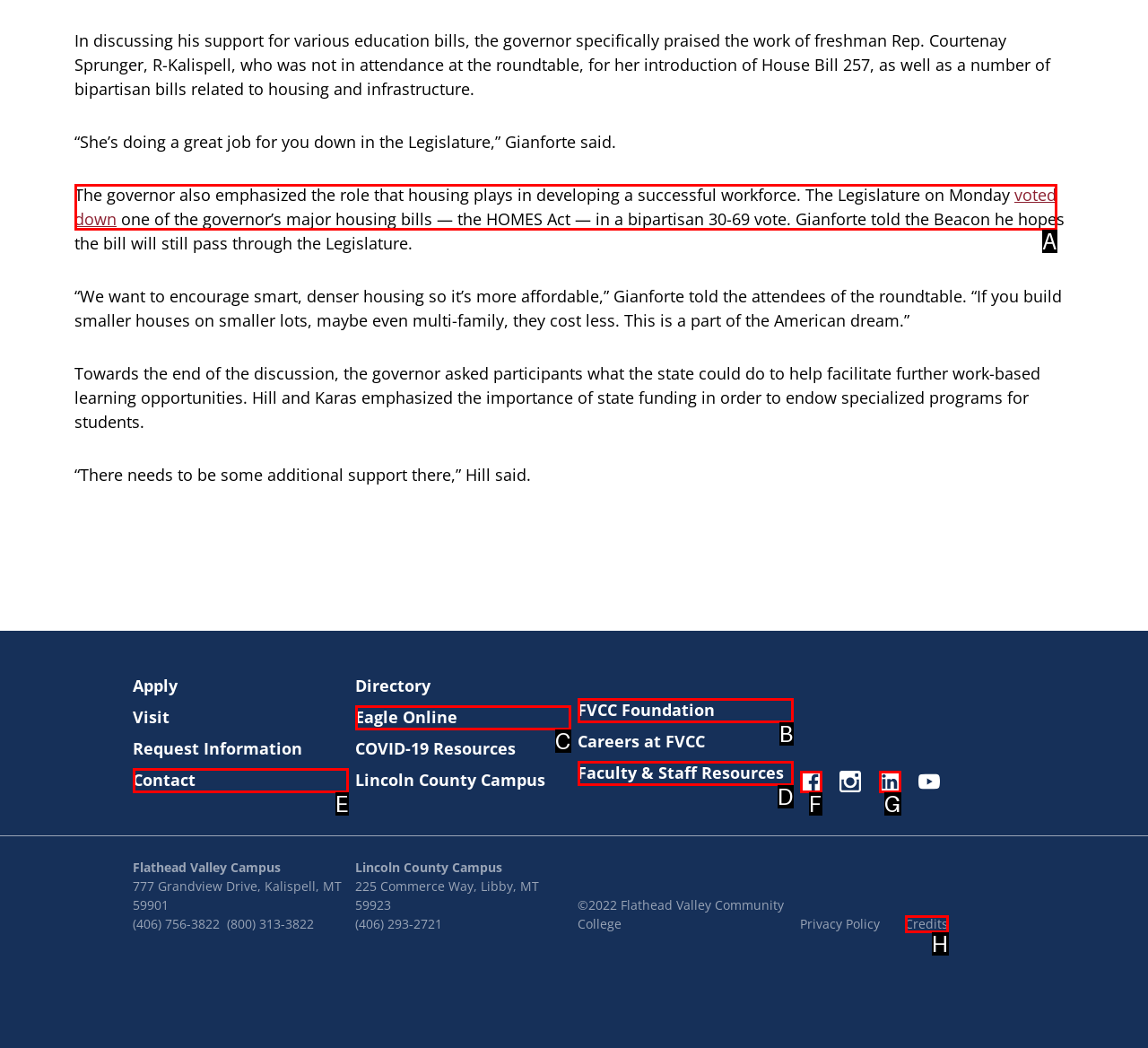Select the HTML element that matches the description: Faculty & Staff Resources
Respond with the letter of the correct choice from the given options directly.

D